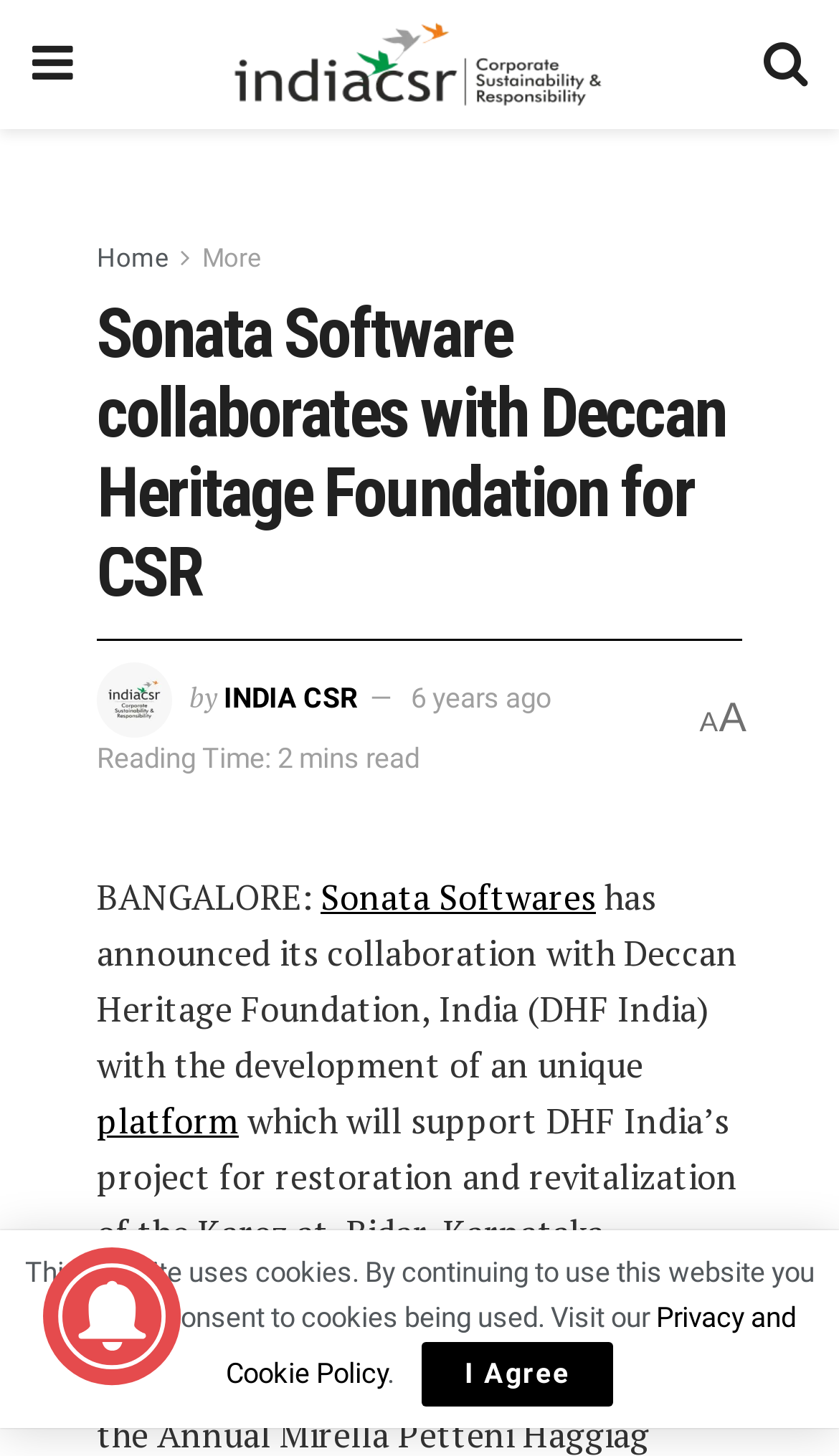Please identify the bounding box coordinates of the element on the webpage that should be clicked to follow this instruction: "Learn more about India CSR". The bounding box coordinates should be given as four float numbers between 0 and 1, formatted as [left, top, right, bottom].

[0.28, 0.015, 0.717, 0.074]